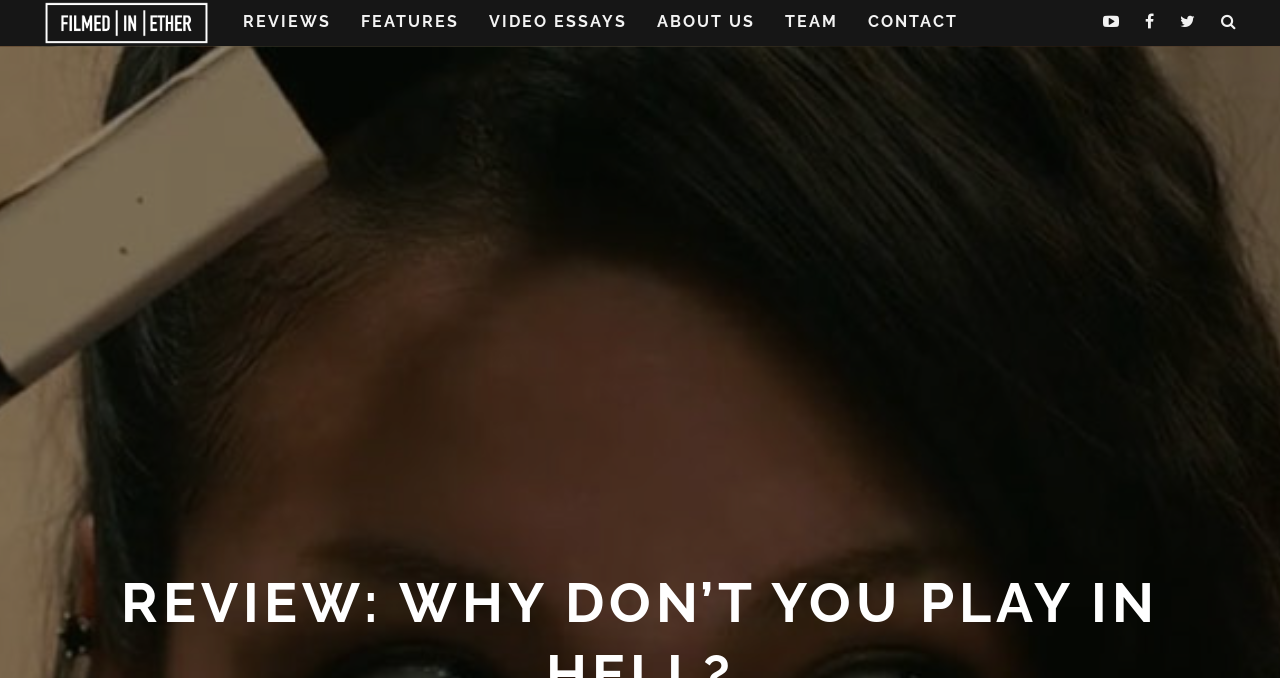What is the logo of the website?
Based on the image, provide a one-word or brief-phrase response.

site logo